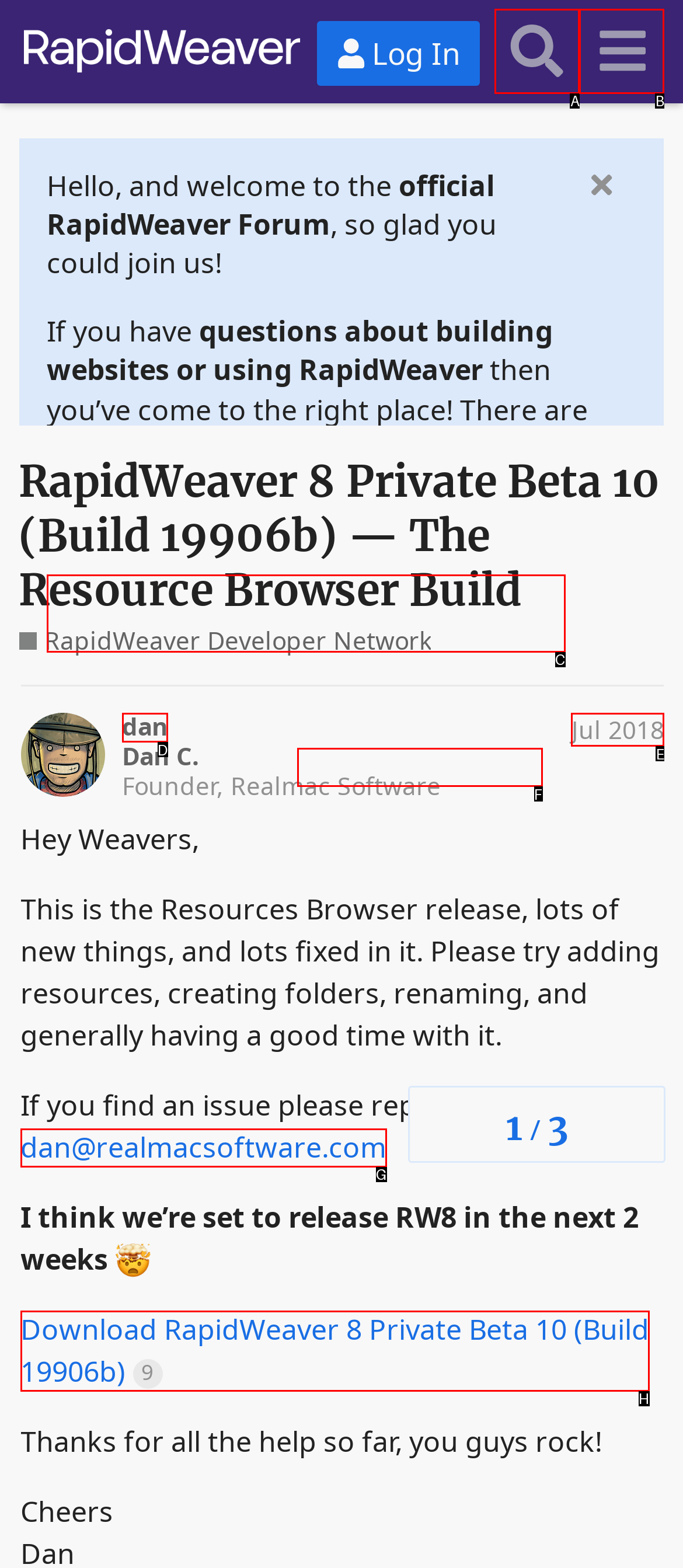Identify the option that corresponds to: ​
Respond with the corresponding letter from the choices provided.

A